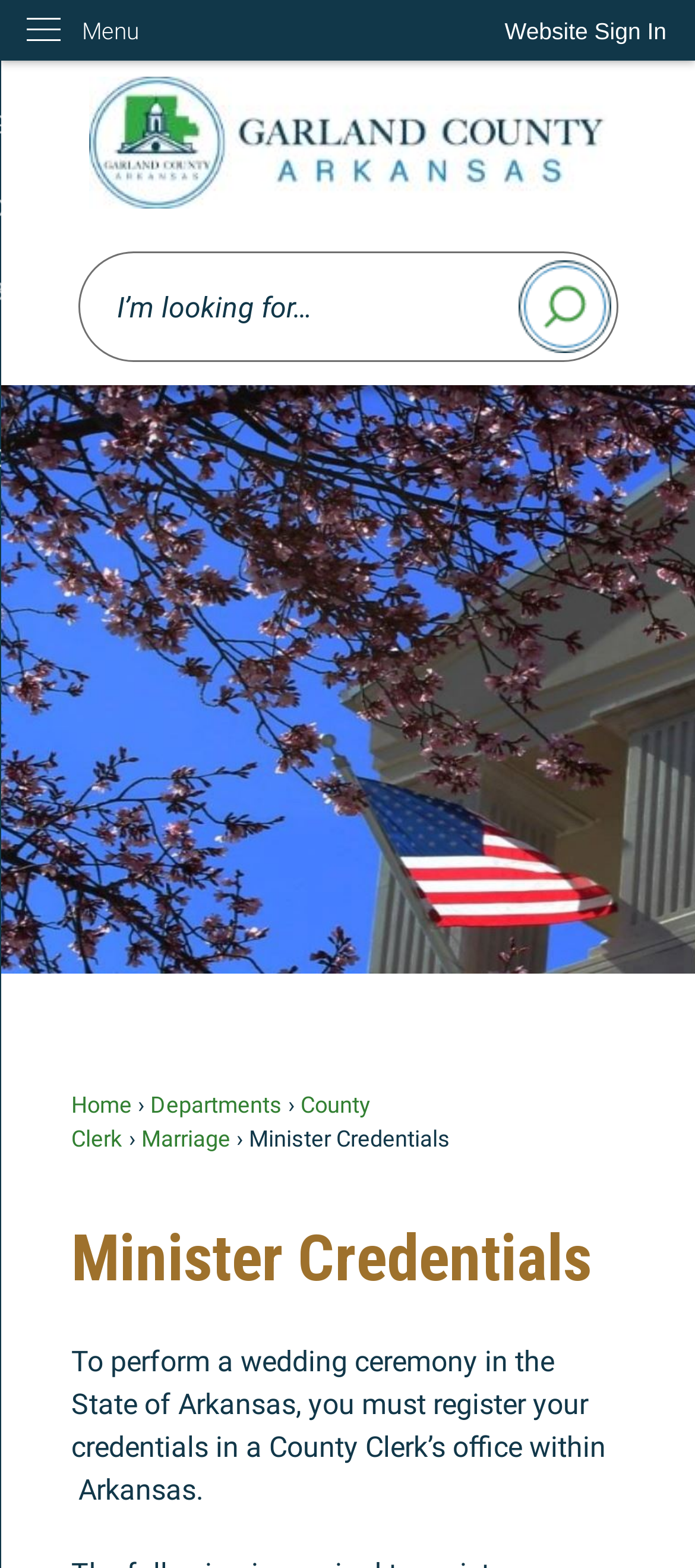Identify the bounding box coordinates of the area you need to click to perform the following instruction: "Search for something".

[0.745, 0.166, 0.878, 0.225]